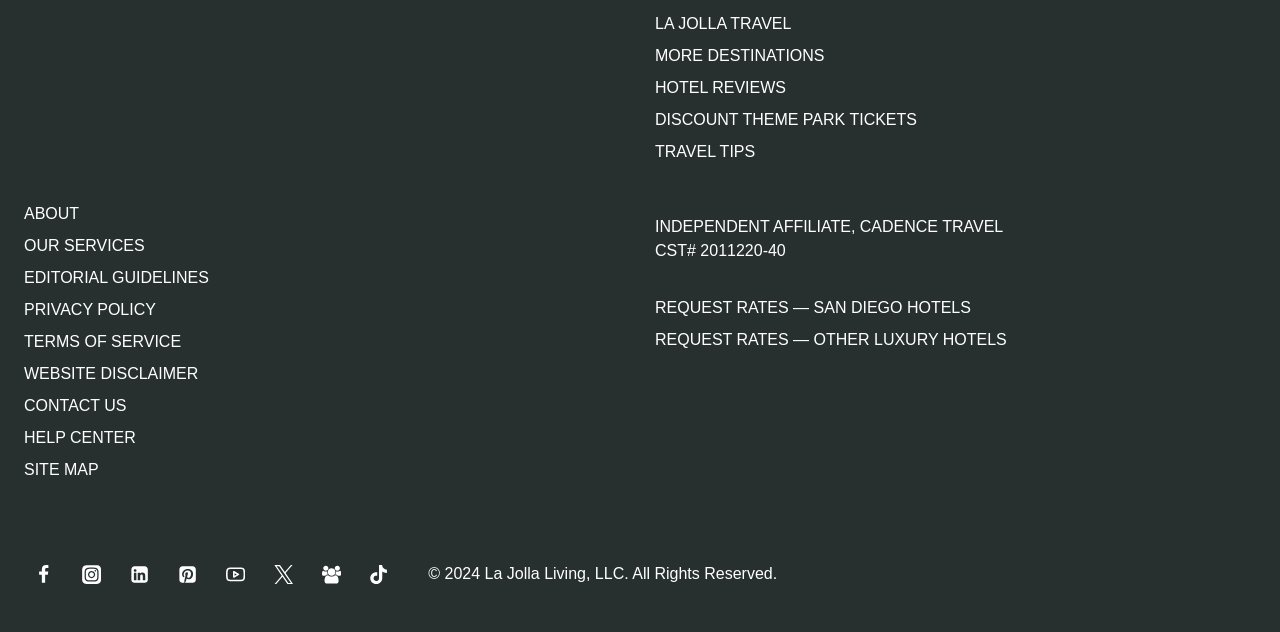Specify the bounding box coordinates of the area to click in order to follow the given instruction: "Click on LA JOLLA TRAVEL."

[0.512, 0.014, 0.981, 0.064]